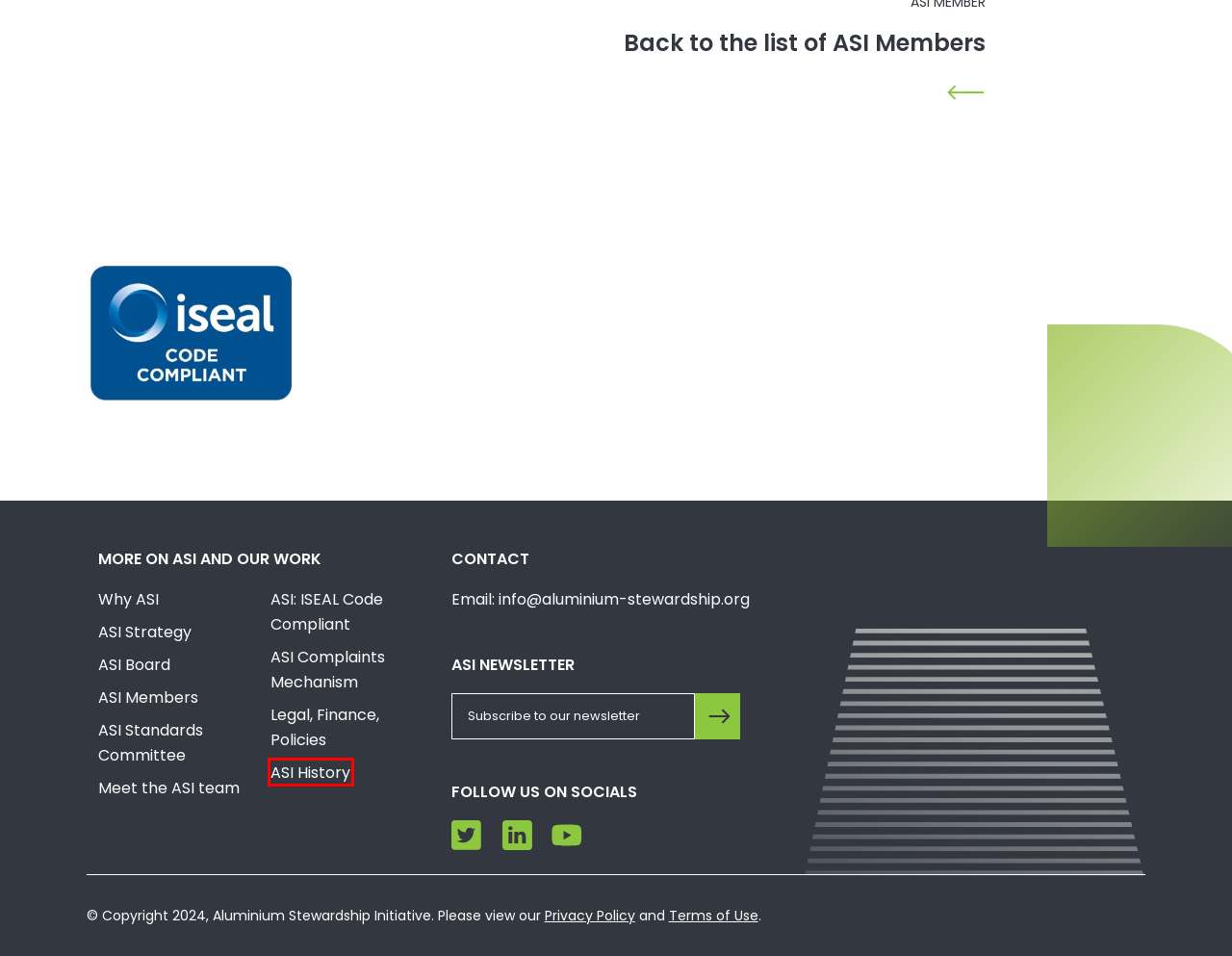Observe the provided screenshot of a webpage that has a red rectangle bounding box. Determine the webpage description that best matches the new webpage after clicking the element inside the red bounding box. Here are the candidates:
A. Data & Research Insights | Aluminium Stewardship Initiative
B. ASI Claims Guide | Aluminium Stewardship Initiative
C. ISEAL Code Compliant member | Aluminium Stewardship Initiative
D. Why ASI | Aluminium Stewardship Initiative
E. Sustainability-linked finance | Aluminium Stewardship Initiative
F. Indigenous Peoples Advisory Forum | Aluminium Stewardship Initiative
G. ASI Assurance Manual | Aluminium Stewardship Initiative
H. ASI History | Aluminium Stewardship Initiative

H